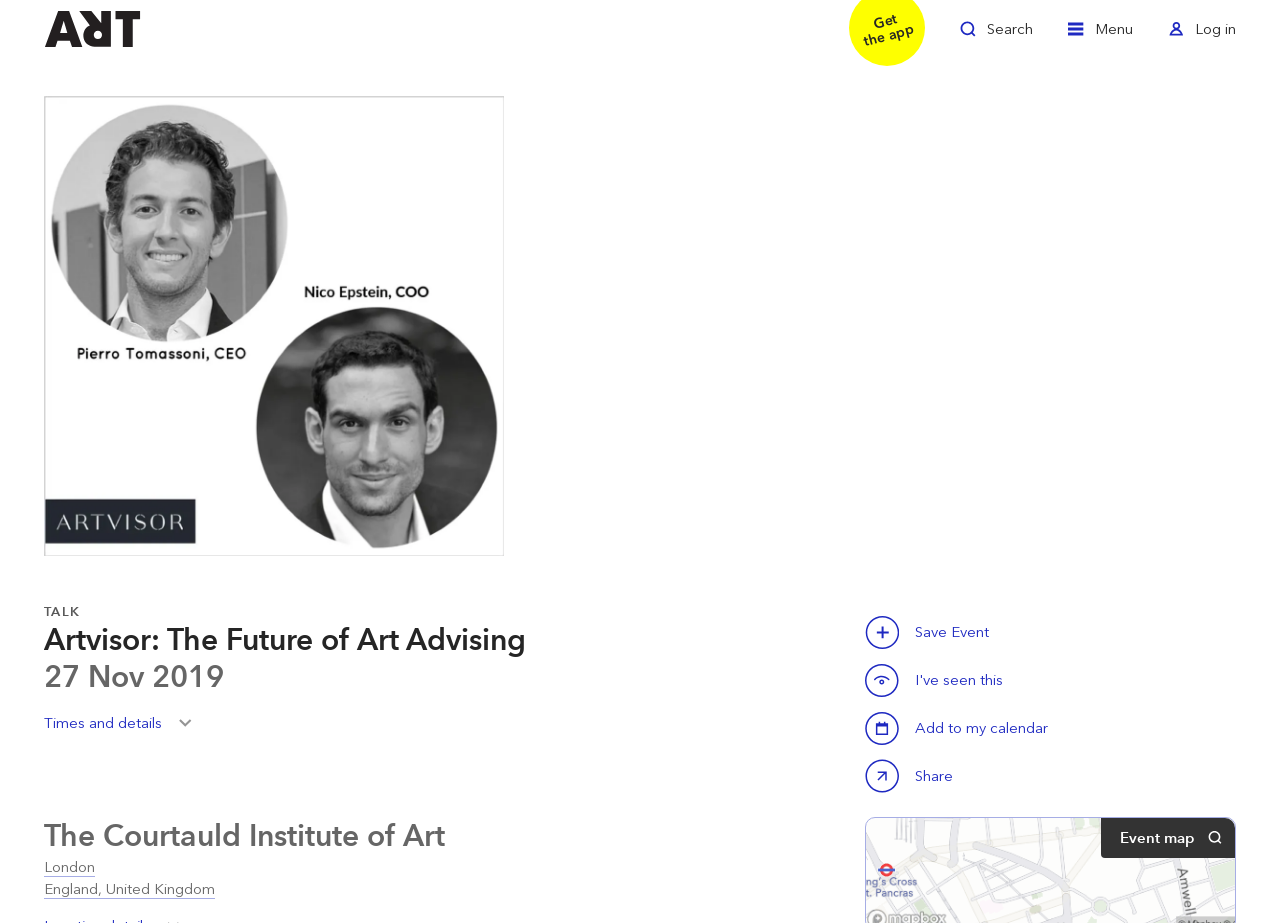Please determine the bounding box coordinates, formatted as (top-left x, top-left y, bottom-right x, bottom-right y), with all values as floating point numbers between 0 and 1. Identify the bounding box of the region described as: Save this event

[0.676, 0.718, 0.703, 0.755]